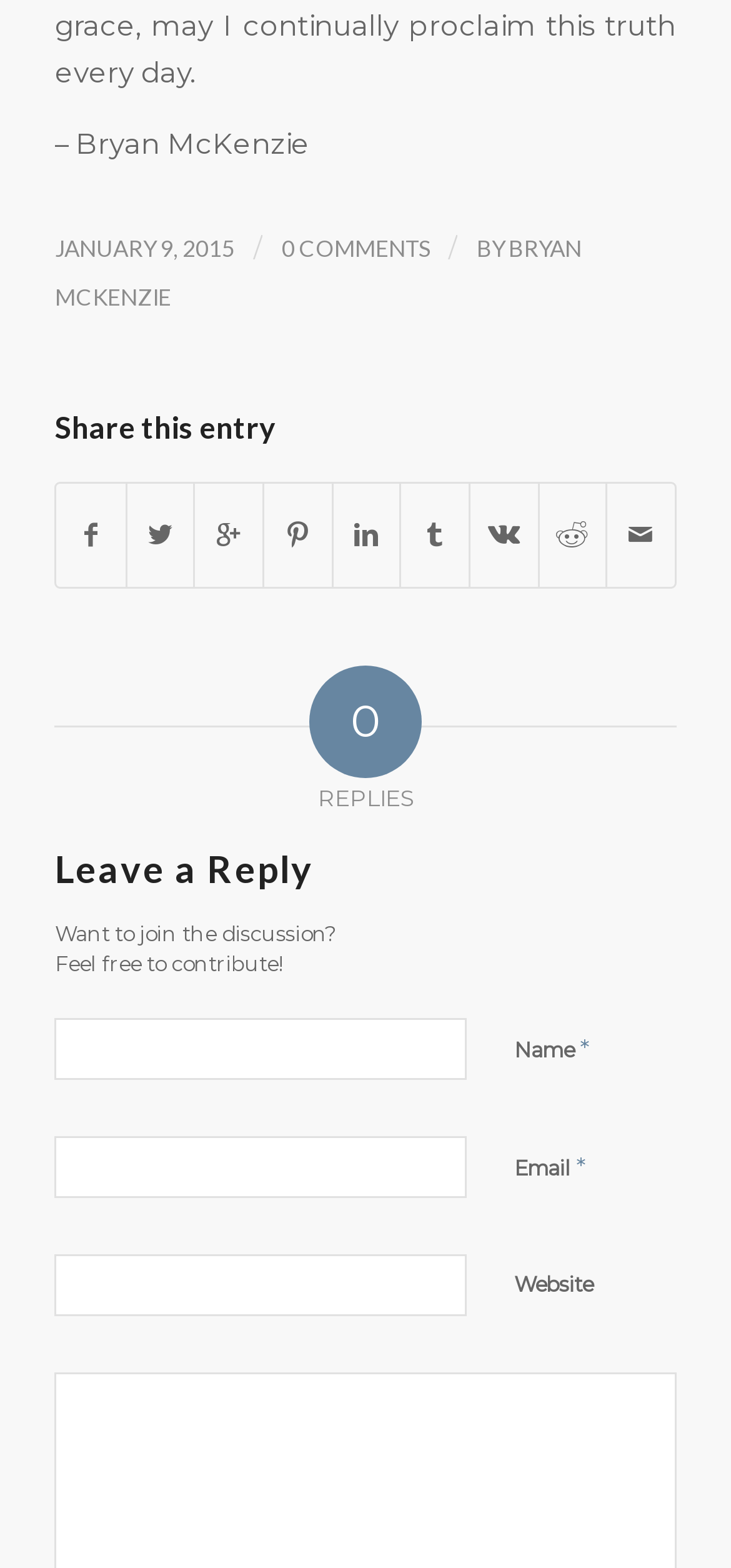Refer to the image and provide a thorough answer to this question:
How many social media platforms can you share this article on?

This article can be shared on 9 social media platforms, including Facebook, Twitter, Google+, Pinterest, Linkedin, Tumblr, Vk, Reddit, and email, which are listed under the 'Share this entry' heading.